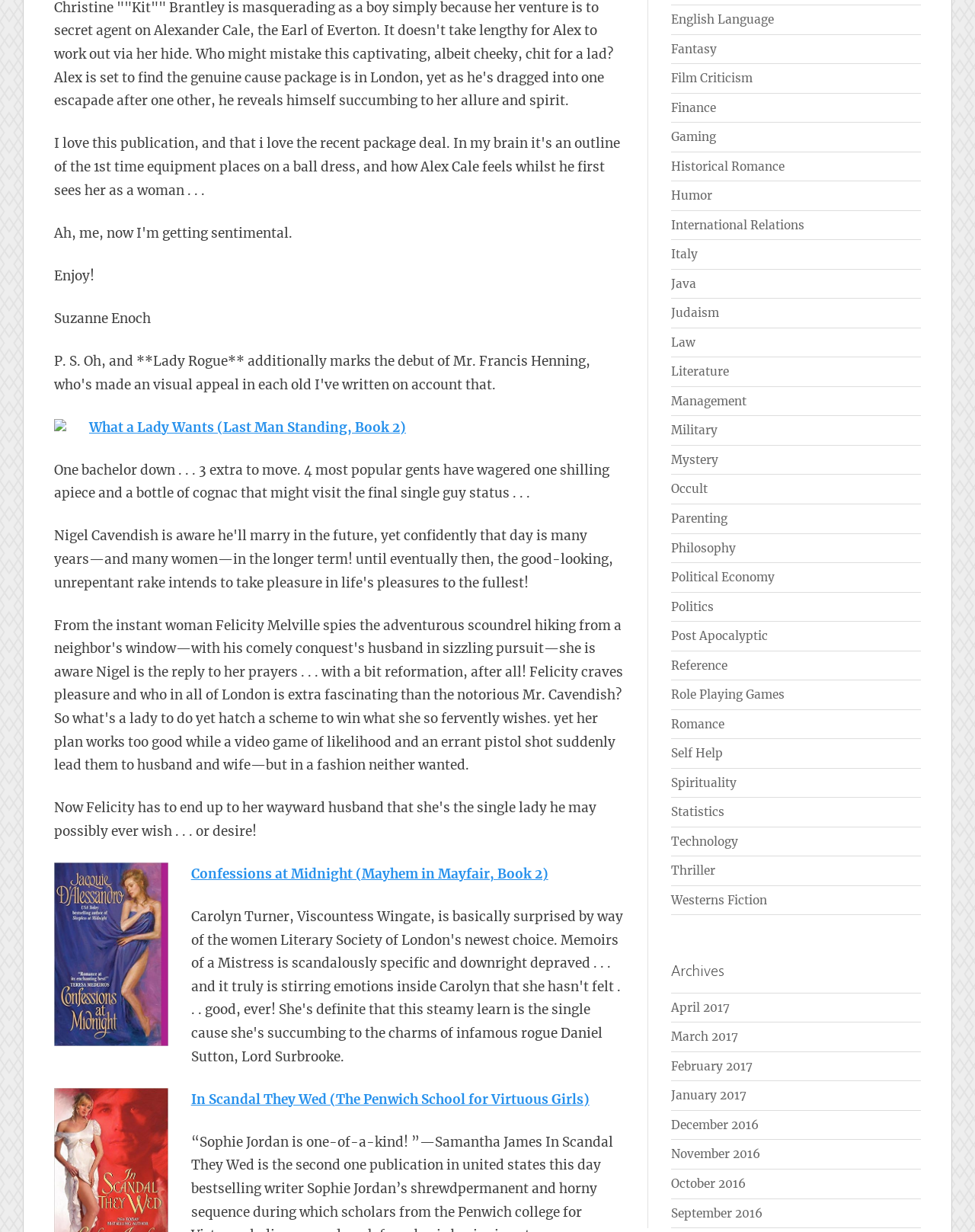Locate the bounding box coordinates of the clickable area to execute the instruction: "Click on the 'Confessions at Midnight (Mayhem in Mayfair, Book 2)' link". Provide the coordinates as four float numbers between 0 and 1, represented as [left, top, right, bottom].

[0.196, 0.703, 0.562, 0.716]